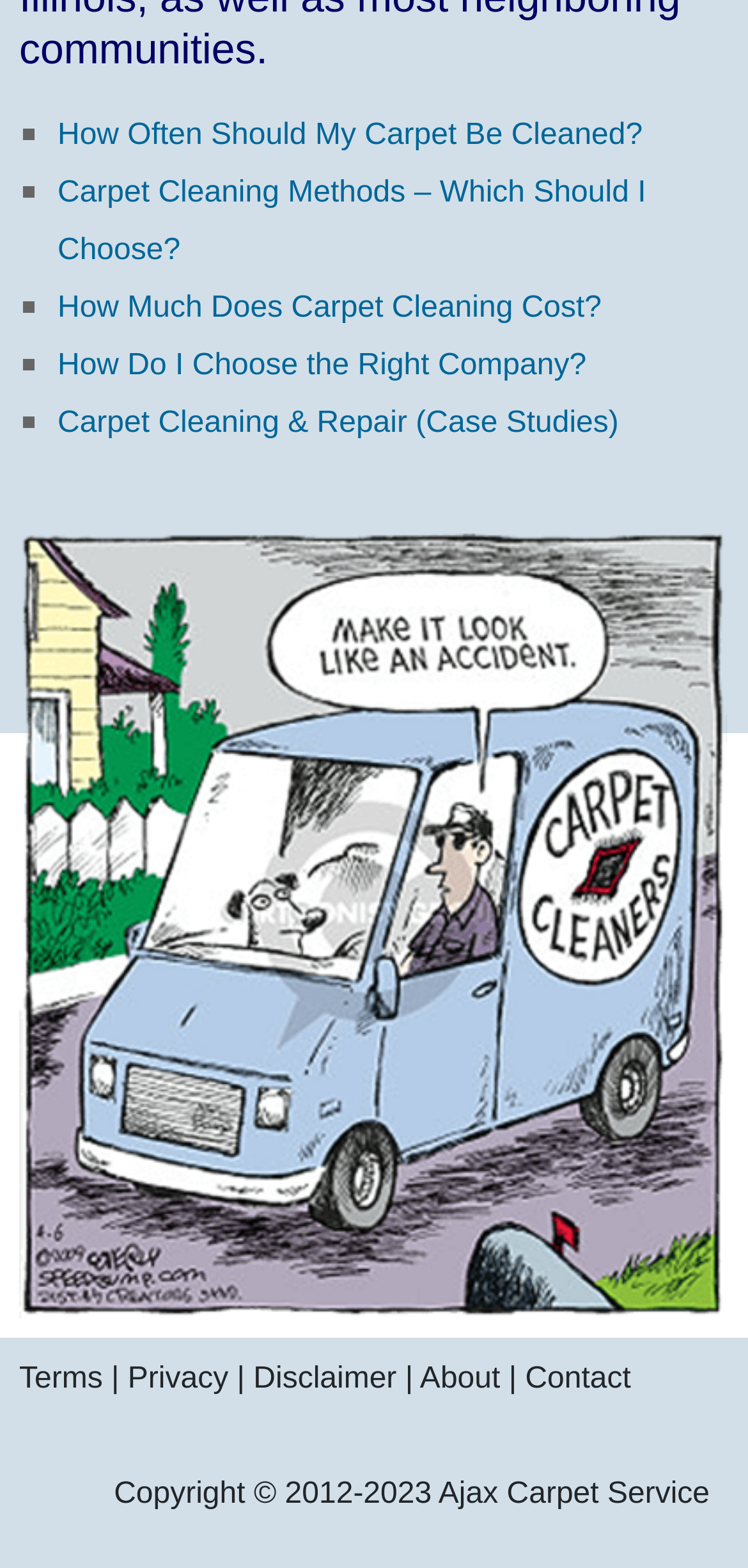What is the copyright year range?
Answer the question using a single word or phrase, according to the image.

2012-2023